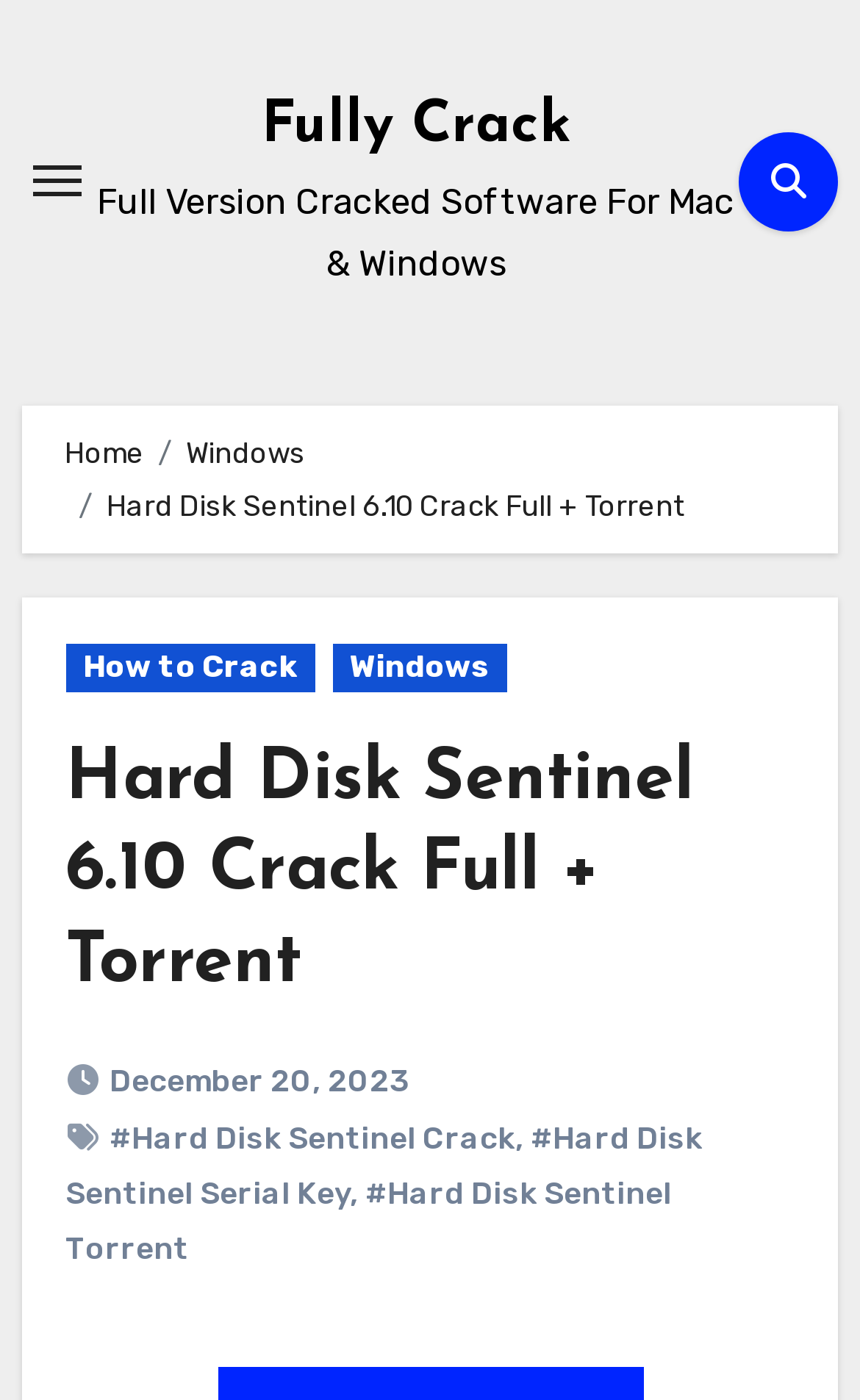Please specify the bounding box coordinates of the clickable region to carry out the following instruction: "Go to home page". The coordinates should be four float numbers between 0 and 1, in the format [left, top, right, bottom].

[0.075, 0.312, 0.167, 0.336]